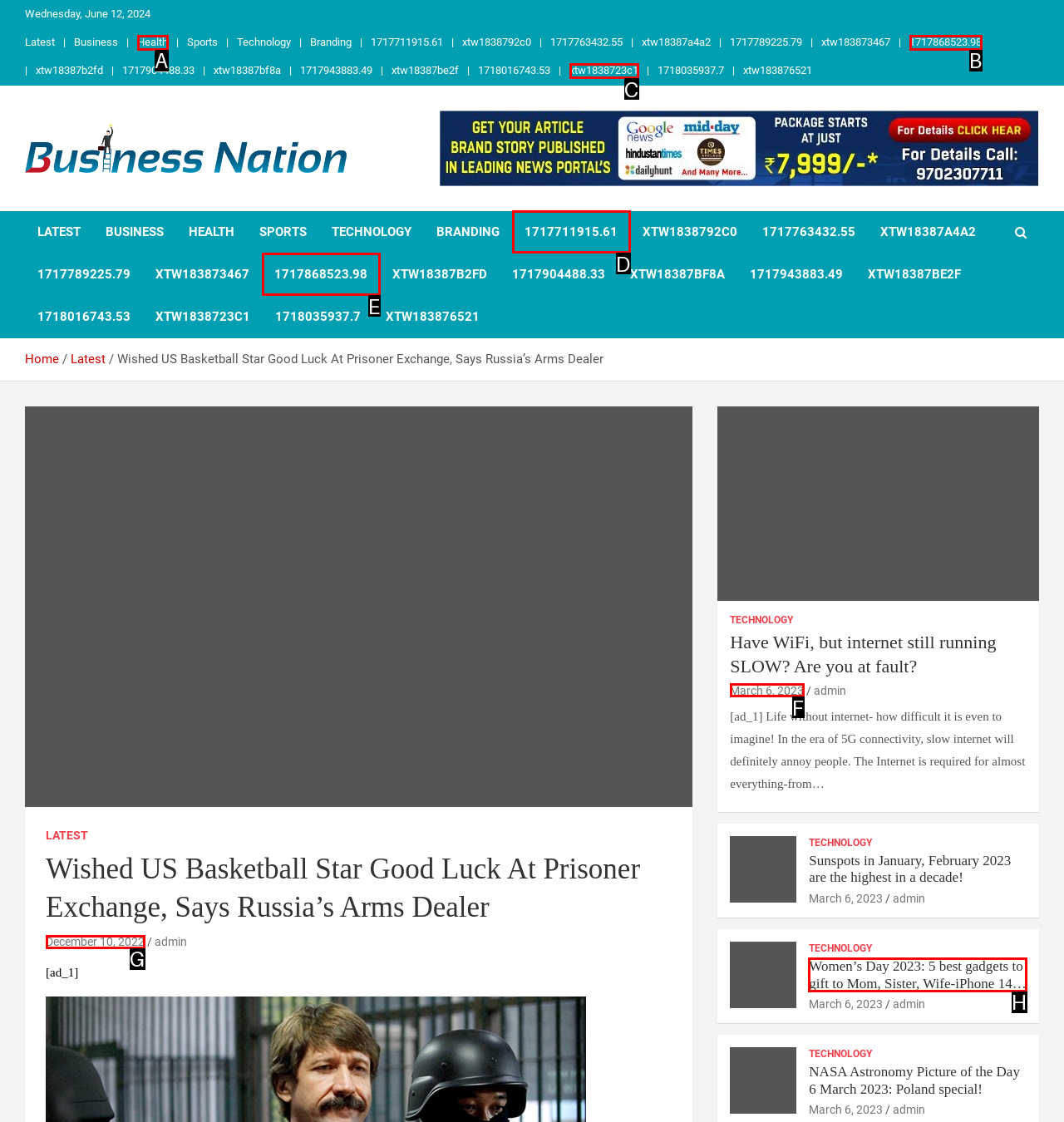Determine the letter of the element you should click to carry out the task: Click on the 'Twitter icon'
Answer with the letter from the given choices.

None